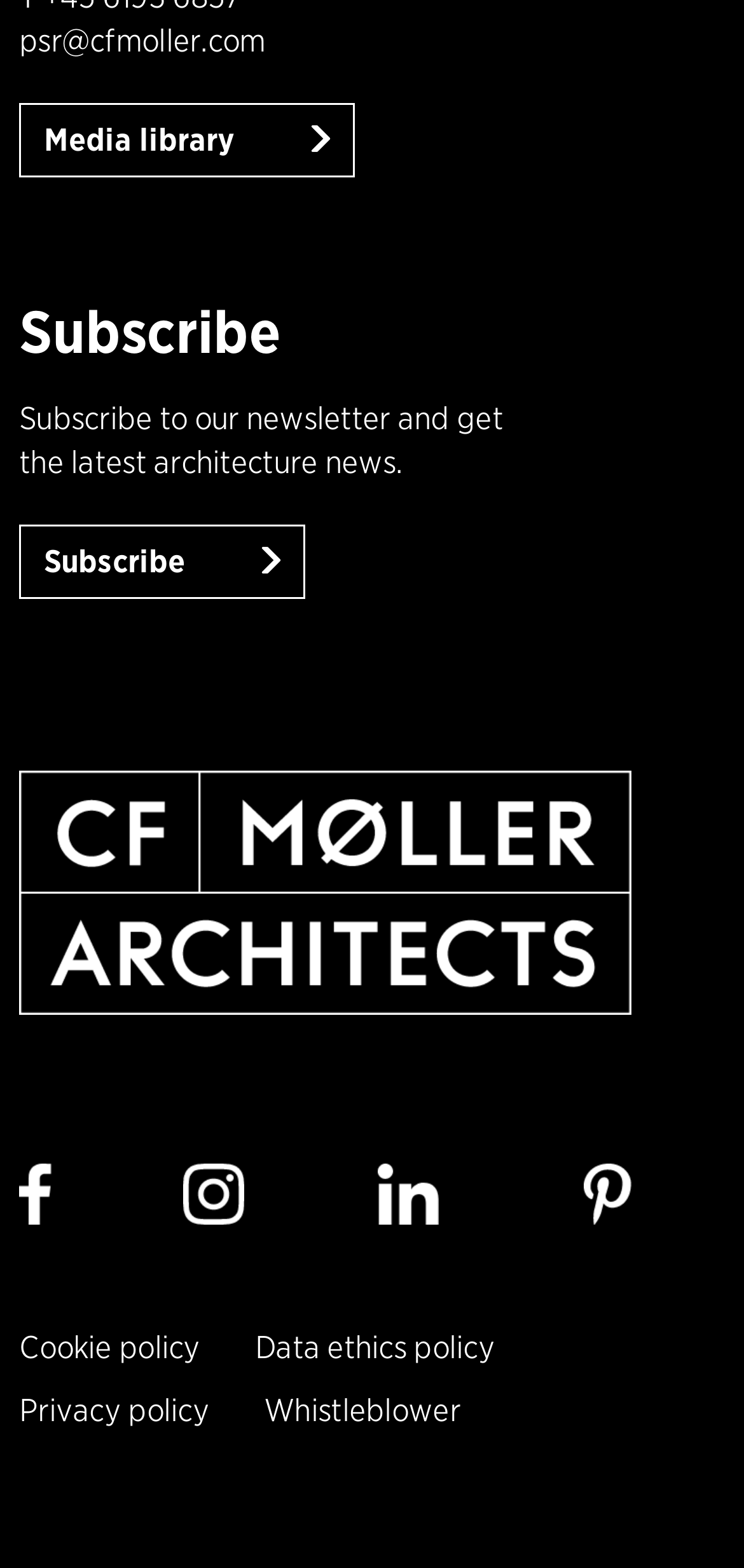Locate the bounding box coordinates of the element's region that should be clicked to carry out the following instruction: "Read the cookie policy". The coordinates need to be four float numbers between 0 and 1, i.e., [left, top, right, bottom].

[0.026, 0.847, 0.333, 0.887]